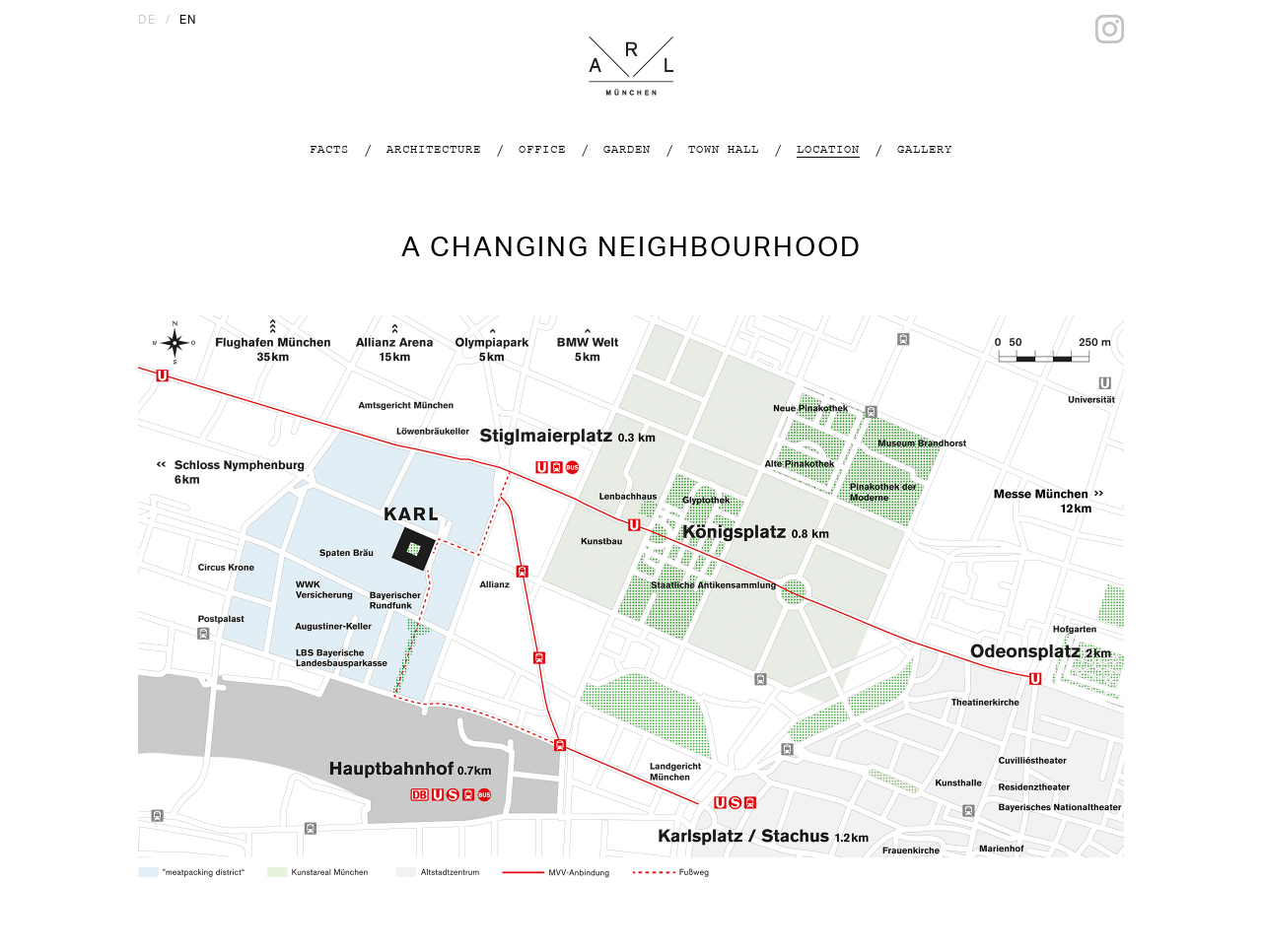What is the name of the logo on this webpage?
Answer the question in as much detail as possible.

I found an image with the description 'KARL München - Logo KARL' located at the top of the webpage, which is likely the logo of the website.